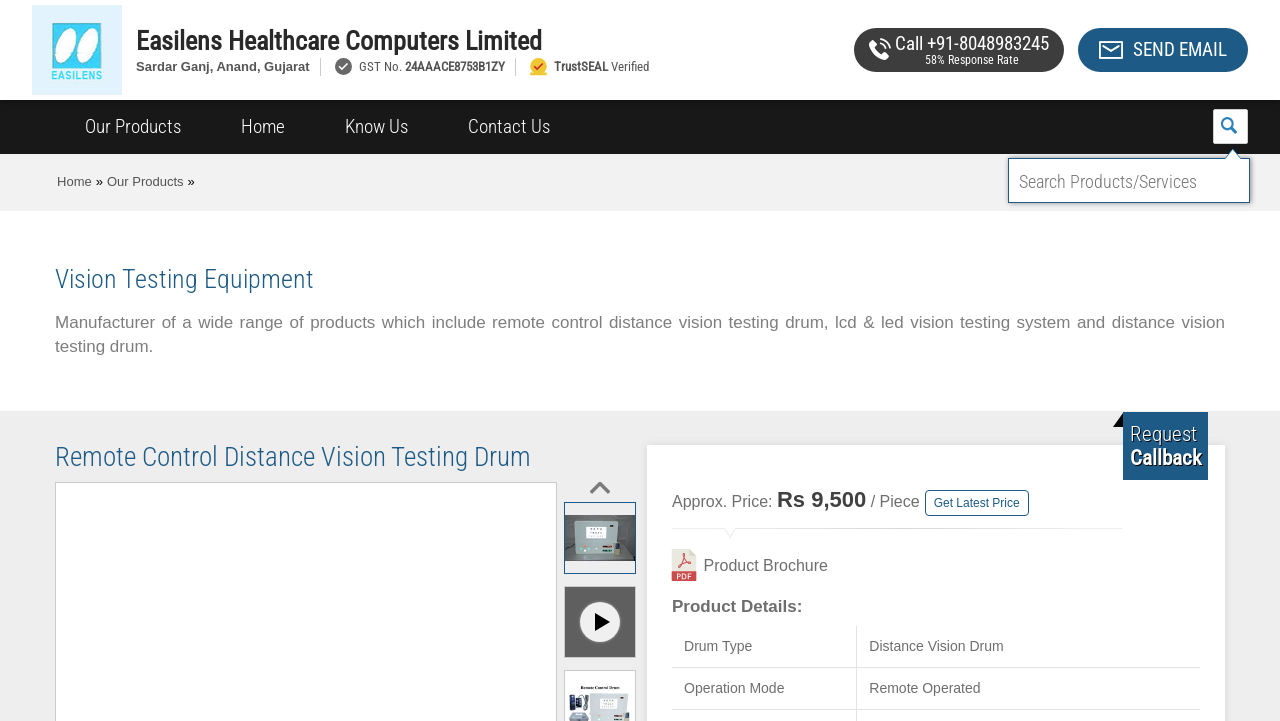Based on the element description: "Call +91-804898324558% Response Rate", identify the UI element and provide its bounding box coordinates. Use four float numbers between 0 and 1, [left, top, right, bottom].

[0.667, 0.038, 0.831, 0.1]